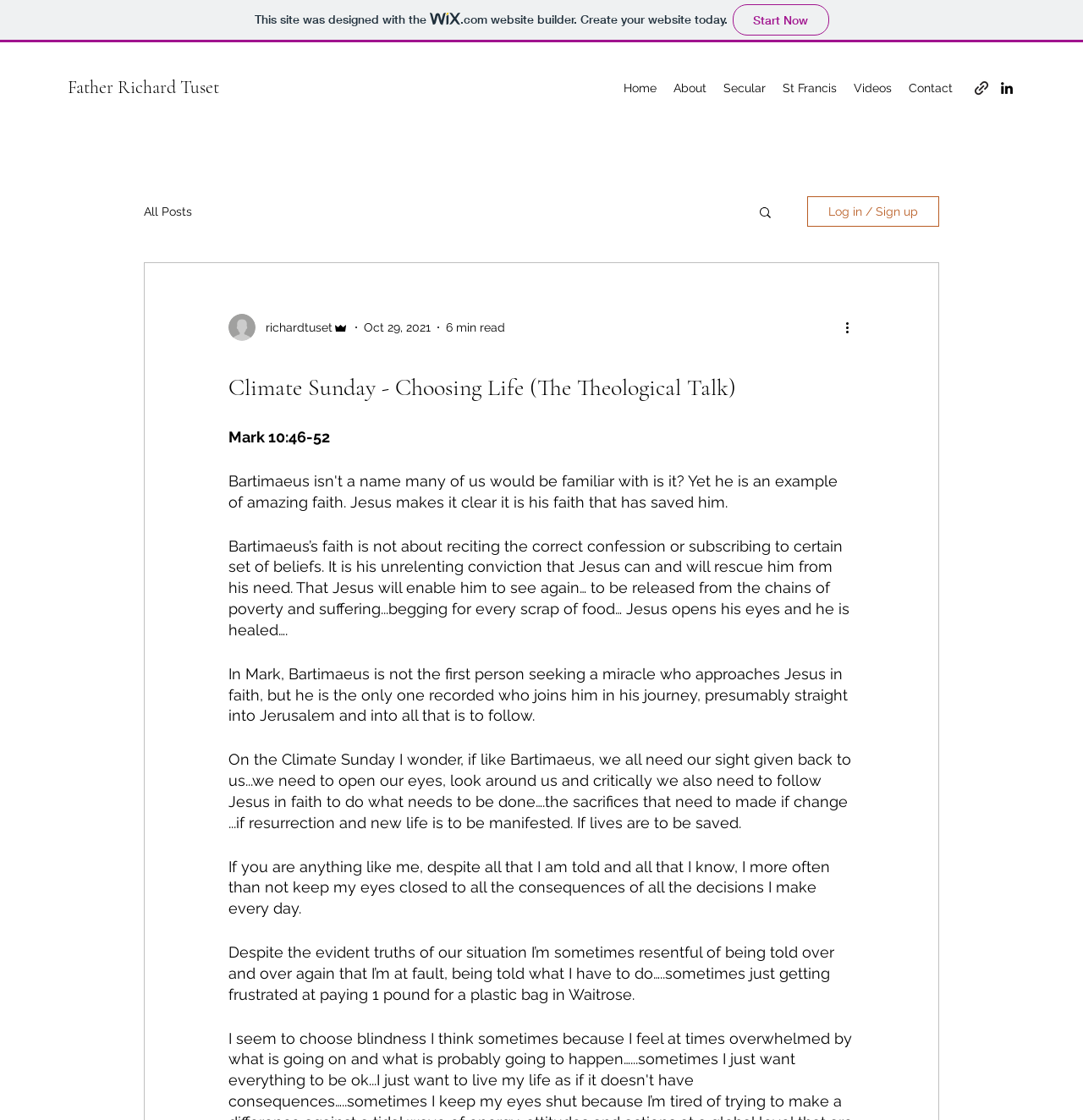Please find and provide the title of the webpage.

Climate Sunday - Choosing Life (The Theological Talk)